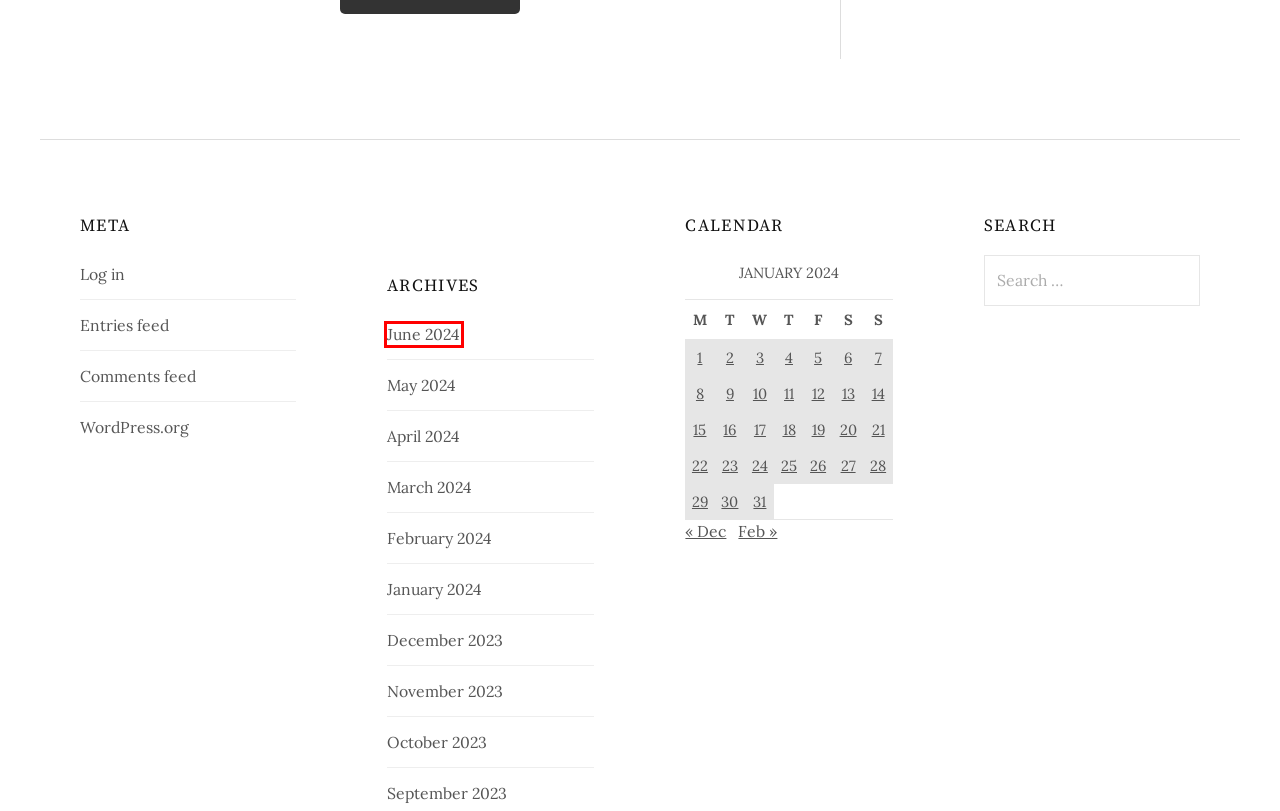Given a webpage screenshot with a UI element marked by a red bounding box, choose the description that best corresponds to the new webpage that will appear after clicking the element. The candidates are:
A. January 28, 2024 | Tie Me Later
B. February, 2024 | Tie Me Later
C. September, 2023 | Tie Me Later
D. January 22, 2024 | Tie Me Later
E. June, 2024 | Tie Me Later
F. January 9, 2024 | Tie Me Later
G. January 27, 2024 | Tie Me Later
H. January 26, 2024 | Tie Me Later

E